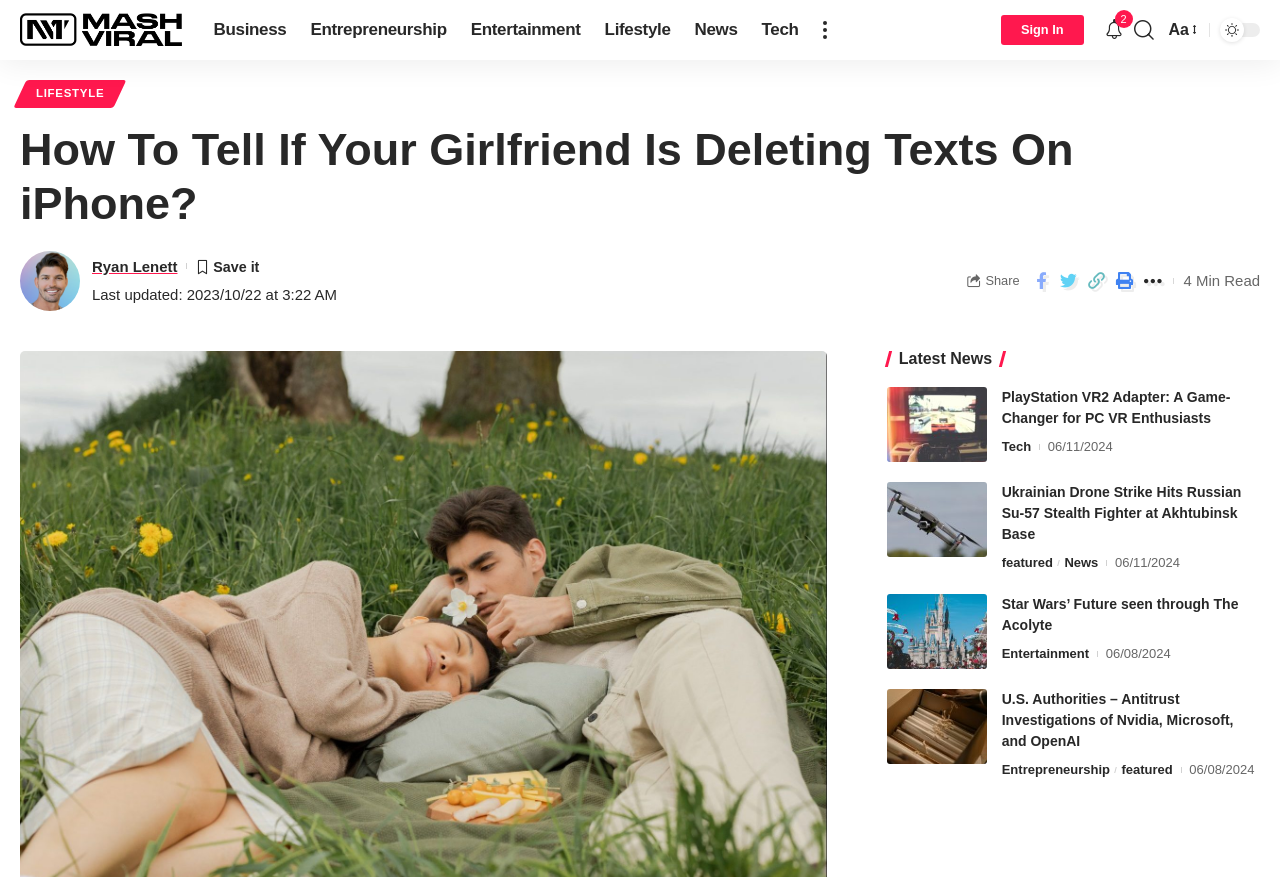Identify the bounding box coordinates of the section that should be clicked to achieve the task described: "Read the article 'How To Tell If Your Girlfriend Is Deleting Texts On iPhone?'".

[0.016, 0.14, 0.984, 0.263]